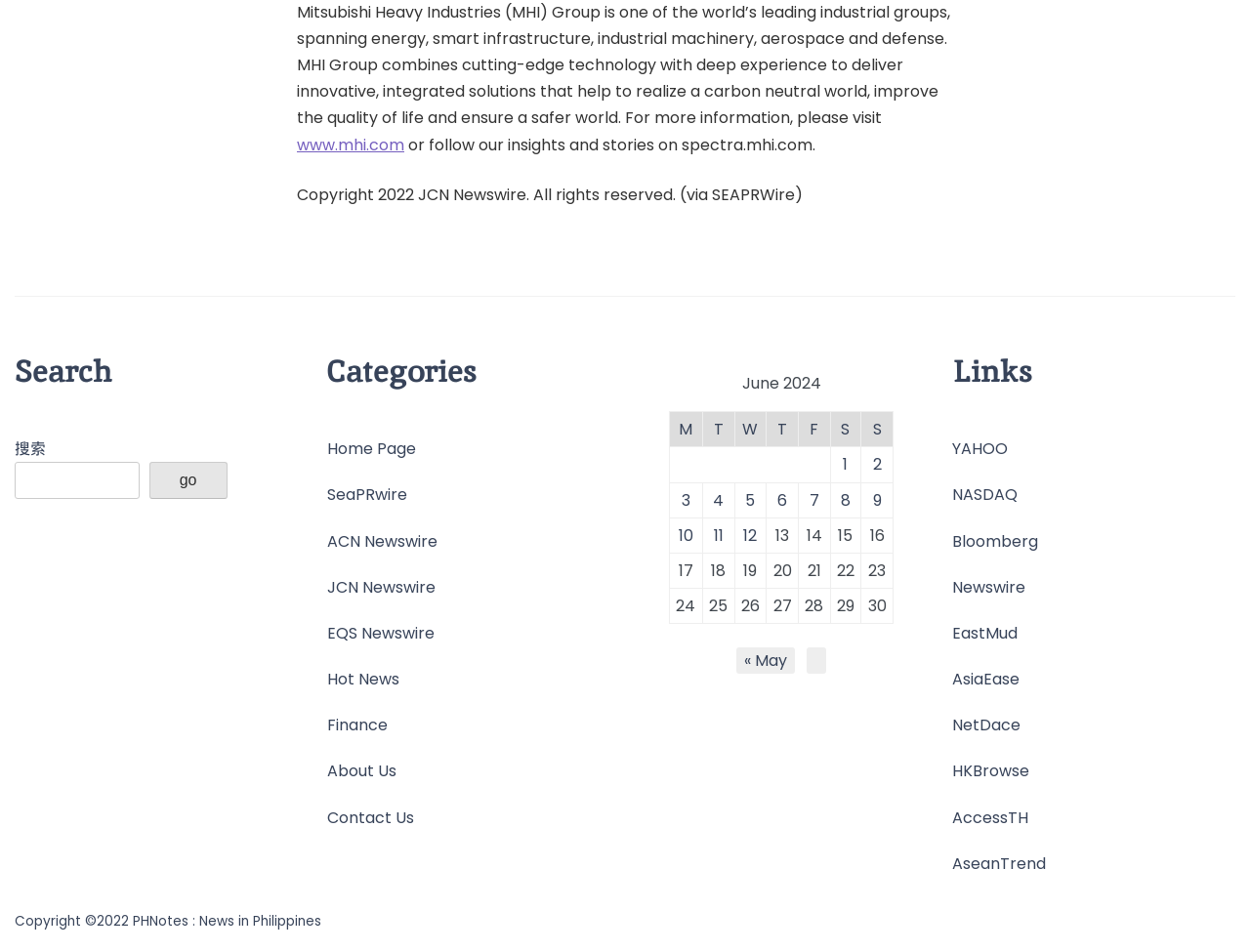Locate the bounding box coordinates of the area to click to fulfill this instruction: "follow MHI on spectra". The bounding box should be presented as four float numbers between 0 and 1, in the order [left, top, right, bottom].

[0.323, 0.14, 0.652, 0.164]